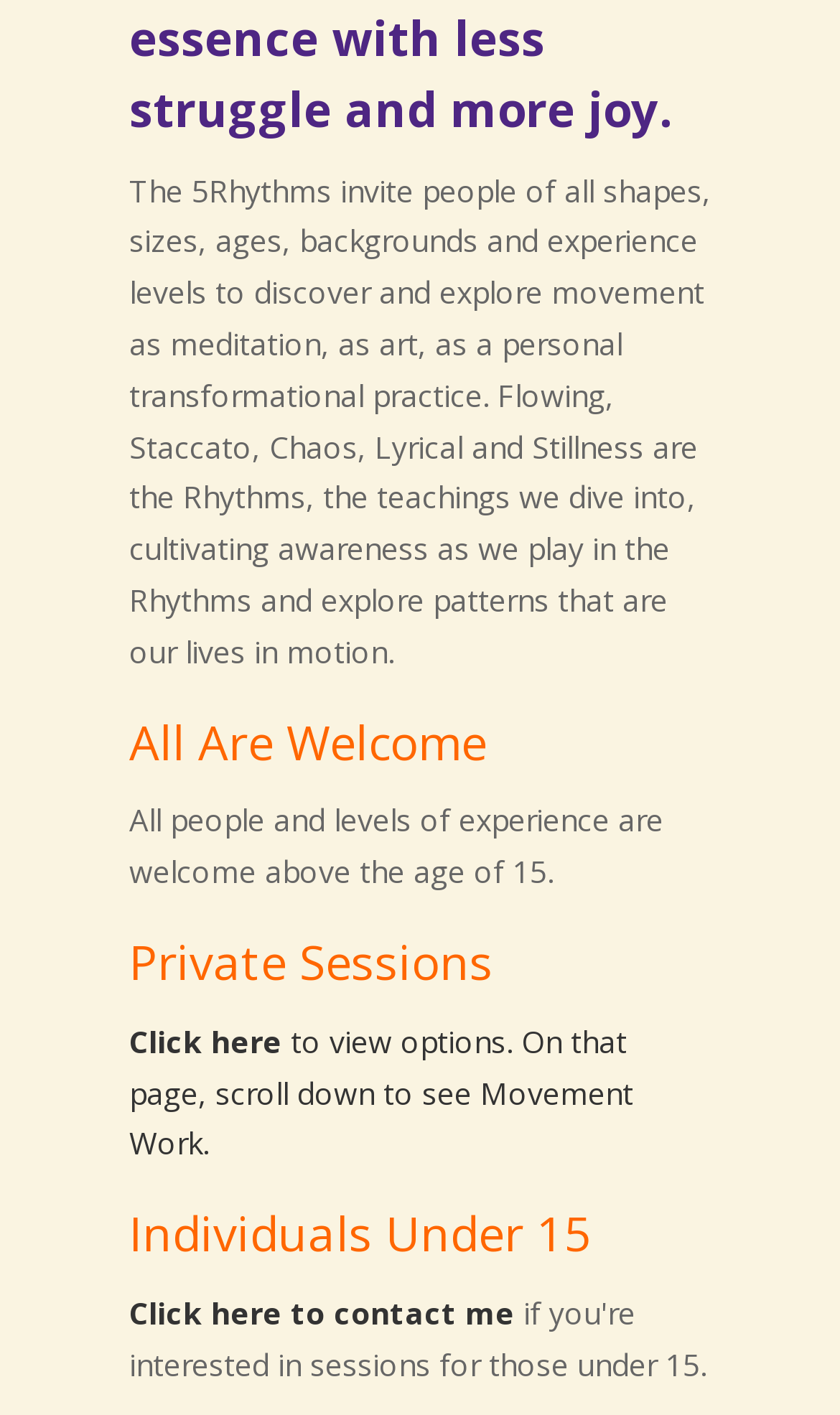What can be viewed by clicking 'Click here'?
Could you answer the question with a detailed and thorough explanation?

Based on the link element with the bounding box coordinates [0.154, 0.721, 0.336, 0.75], clicking 'Click here' allows users to view options, specifically the Movement Work options on the next page.